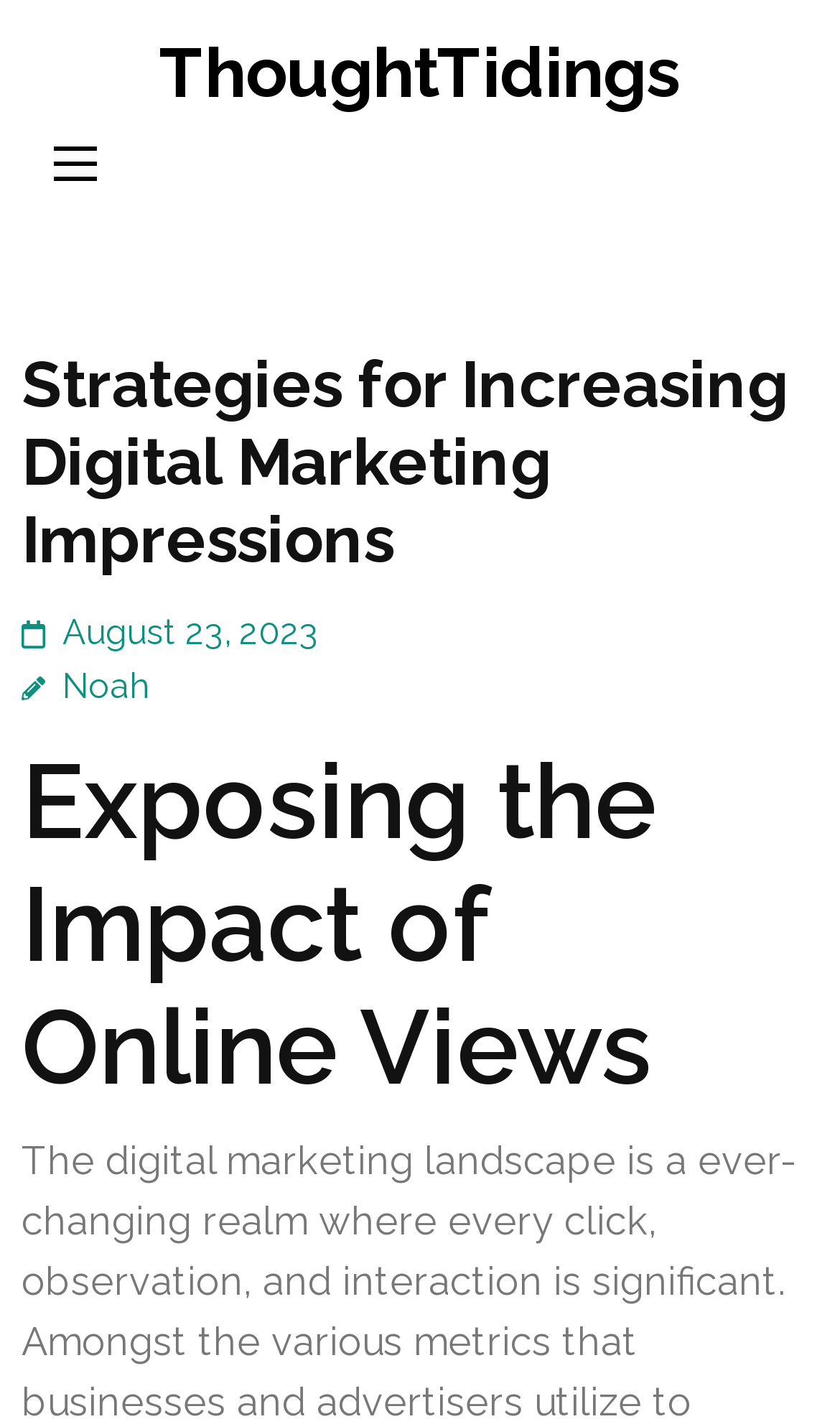What is the name of the website?
Answer the question with detailed information derived from the image.

I found the name of the website by looking at the link element with the text 'ThoughtTidings' which is located at the top of the webpage.